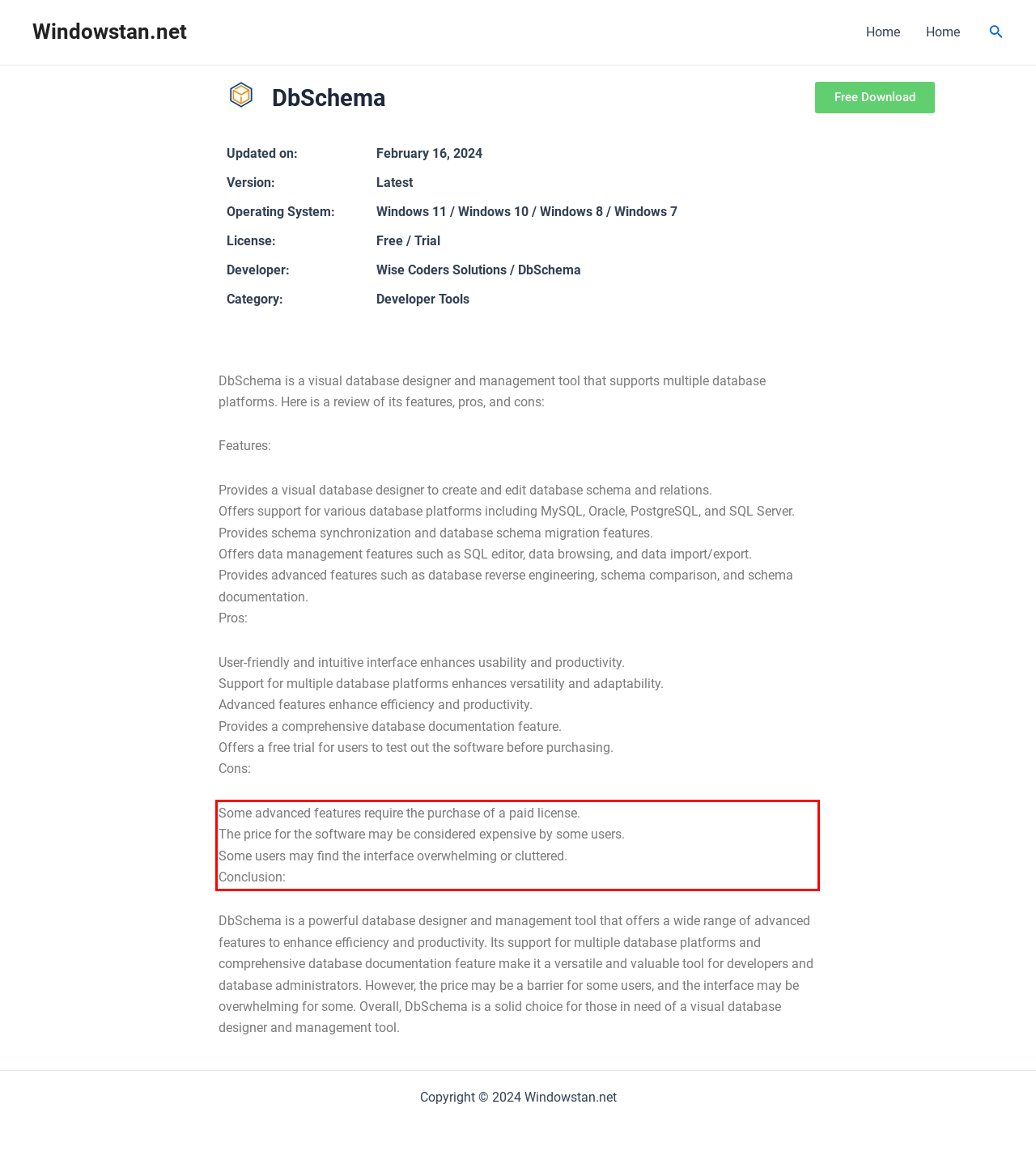Using the webpage screenshot, recognize and capture the text within the red bounding box.

Some advanced features require the purchase of a paid license. The price for the software may be considered expensive by some users. Some users may find the interface overwhelming or cluttered. Conclusion: